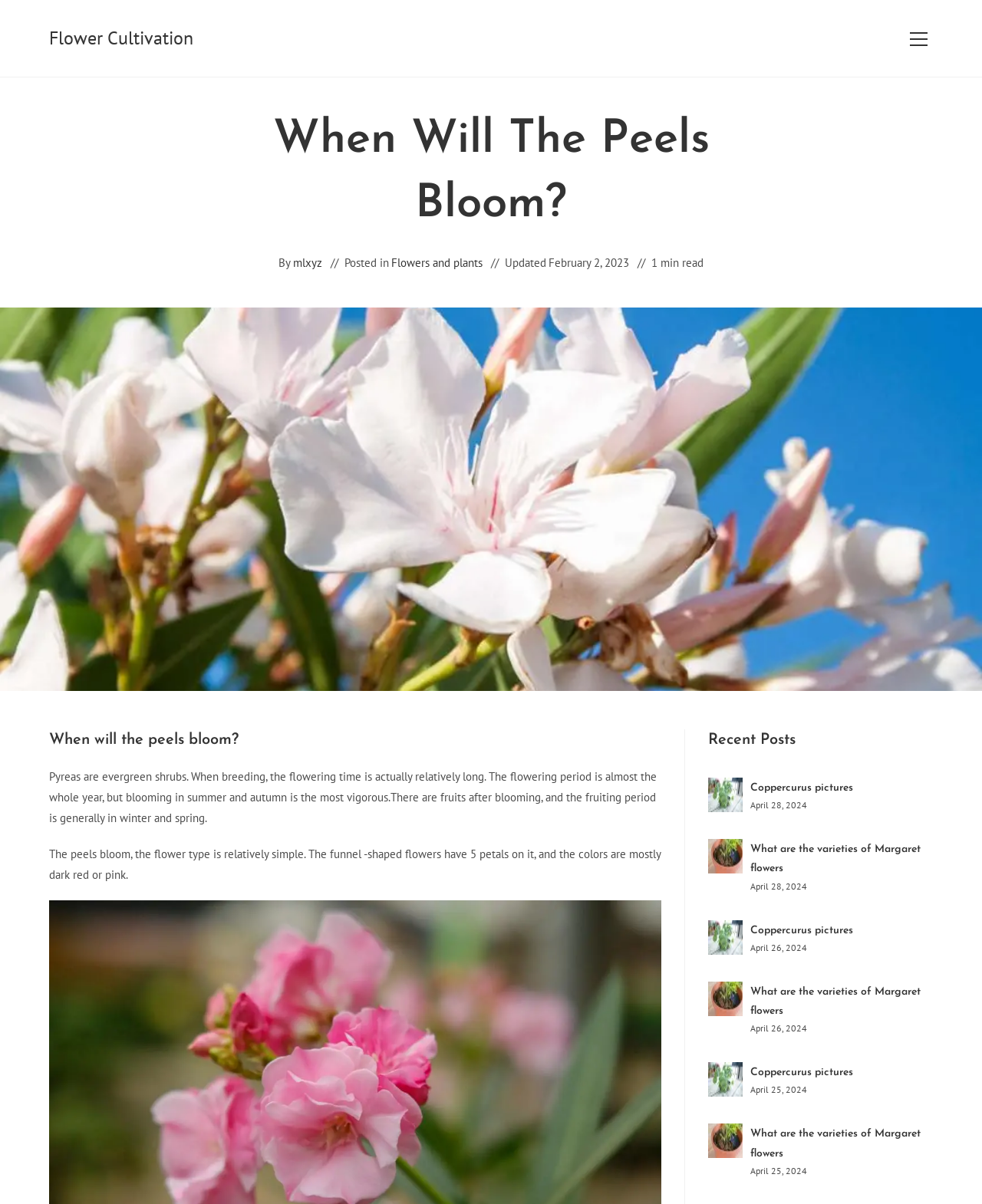Show the bounding box coordinates of the region that should be clicked to follow the instruction: "Check the recent post about Coppercurus pictures."

[0.721, 0.646, 0.757, 0.681]